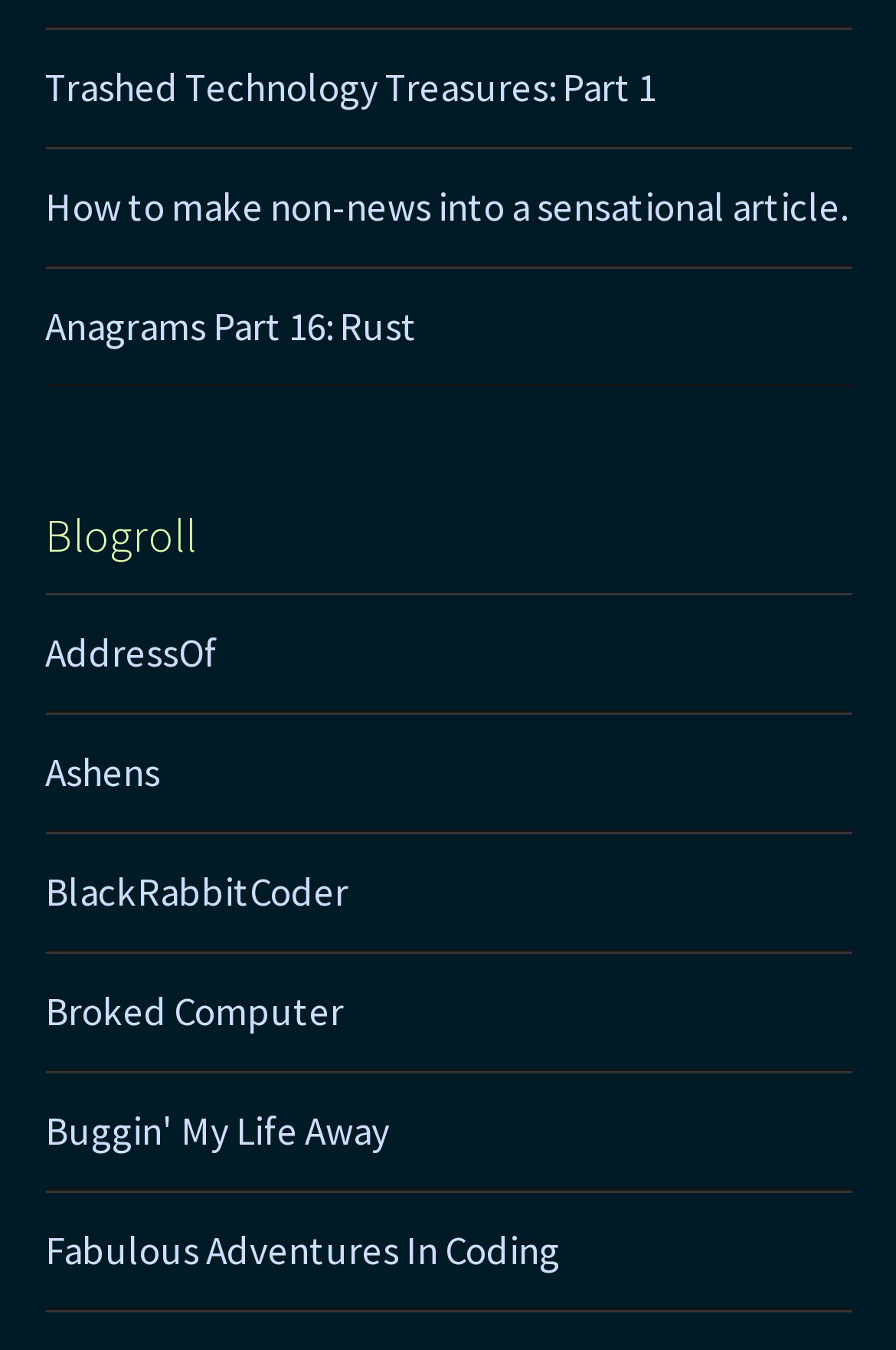Specify the bounding box coordinates of the area that needs to be clicked to achieve the following instruction: "Explore Fabulous Adventures In Coding".

[0.05, 0.907, 0.624, 0.944]